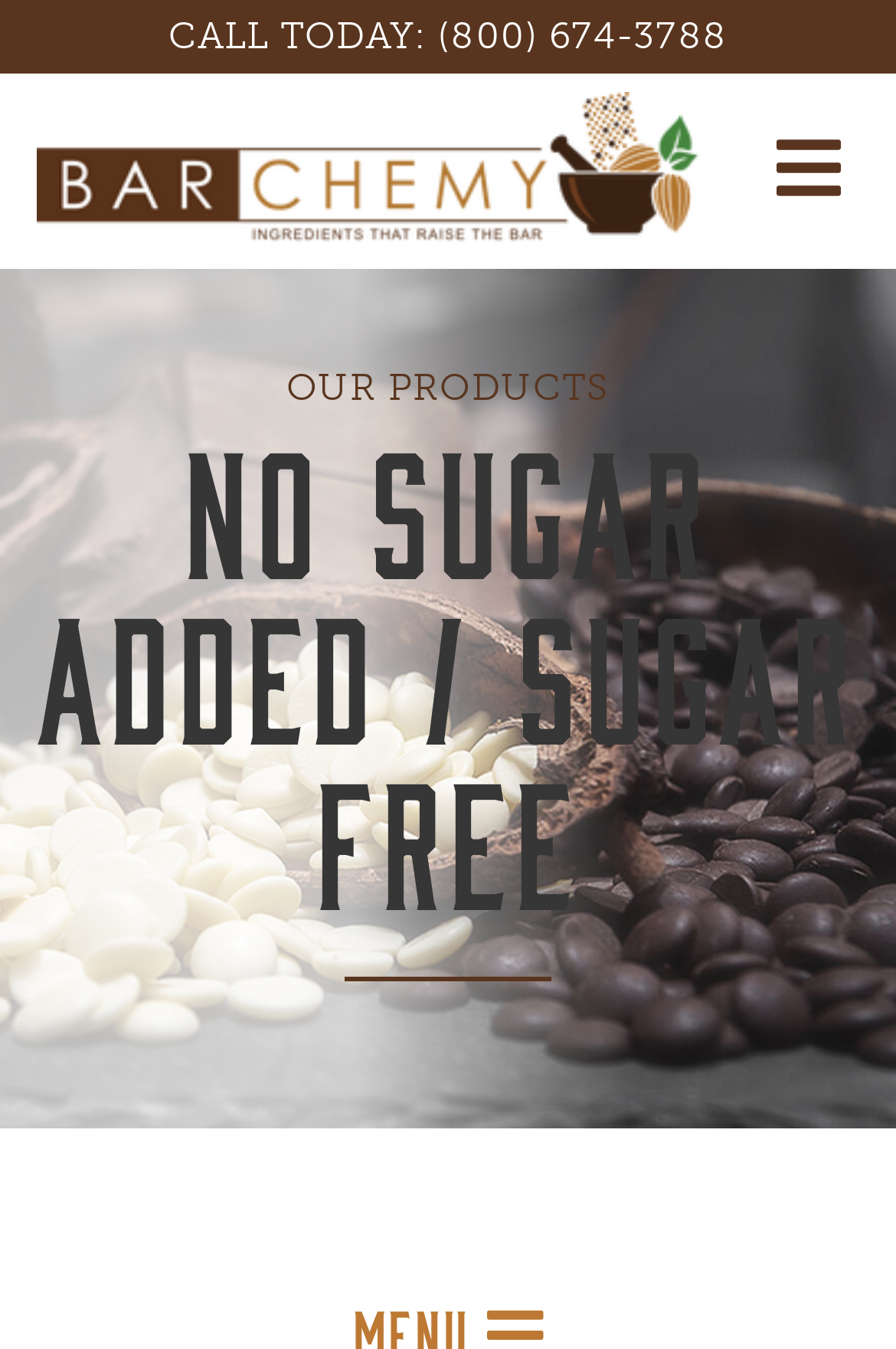From the image, can you give a detailed response to the question below:
What is the category of products?

The category of products is located in a static text element with a bounding box of [0.32, 0.271, 0.68, 0.303]. It is clearly displayed as 'OUR PRODUCTS'.